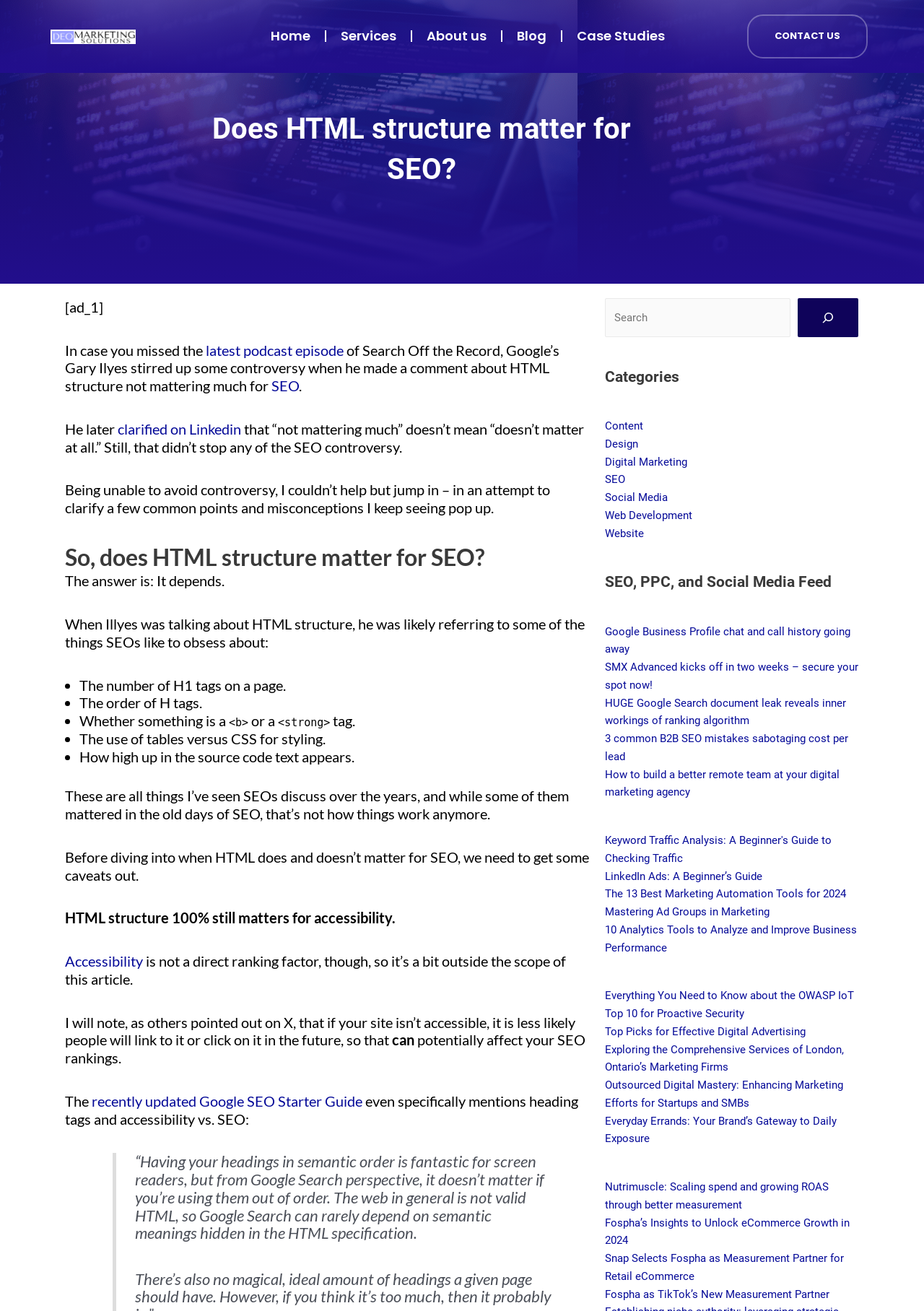Give an extensive and precise description of the webpage.

This webpage is about the role of HTML structure in Search Engine Optimization (SEO). At the top, there is a logo of Deo Marketing and a navigation menu with links to "Home", "Services", "About us", "Blog", "Case Studies", and "CONTACT US". Below the navigation menu, there is a heading that reads "Does HTML structure matter for SEO?".

The main content of the webpage is divided into several sections. The first section discusses the controversy surrounding HTML structure and SEO, sparked by a comment from Google's Gary Ilyes. The author of the article jumps into the discussion to clarify some common points and misconceptions.

The next section, titled "So, does HTML structure matter for SEO?", explains that the answer is "it depends". The author lists several things that SEOs often obsess about, such as the number of H1 tags on a page, the order of H tags, and the use of tables versus CSS for styling. However, these things are not as important as they used to be.

The article then discusses the importance of HTML structure for accessibility, which is not a direct ranking factor but can indirectly affect SEO rankings. The author also mentions the recently updated Google SEO Starter Guide, which talks about heading tags and accessibility vs. SEO.

On the right side of the webpage, there is a search bar and a list of categories, including "Content", "Design", "Digital Marketing", "SEO", "Social Media", and "Web Development". Below the categories, there is a feed of SEO, PPC, and Social Media news articles, with links to various articles on topics such as Google Business Profile, SMX Advanced, and marketing automation tools.

Overall, the webpage is a blog post that discusses the role of HTML structure in SEO, with a focus on accessibility and the importance of understanding what matters and what doesn't in terms of SEO.